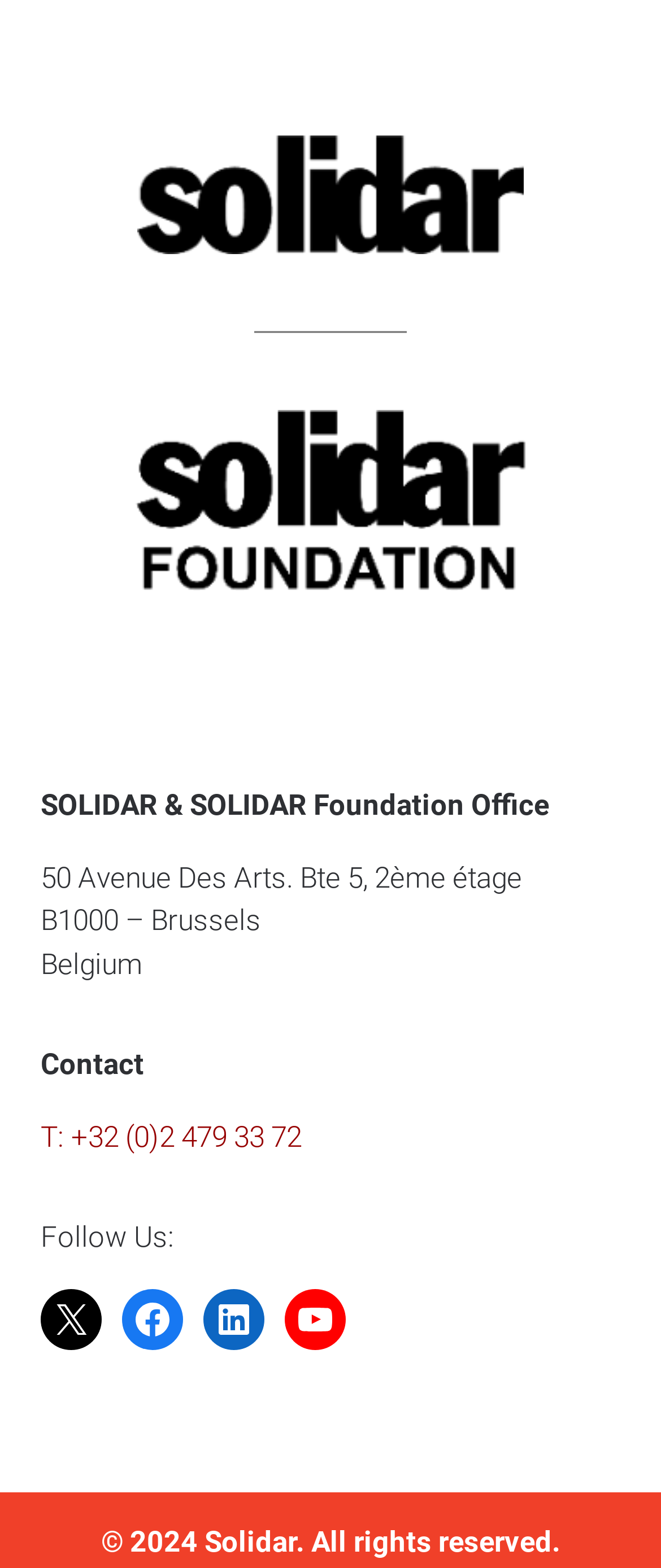How many social media platforms are linked on this webpage?
Please respond to the question with a detailed and informative answer.

I counted the number of link elements with IDs 491, 492, 493, and 494, which correspond to the social media platforms X, Facebook, LinkedIn, and YouTube, respectively.